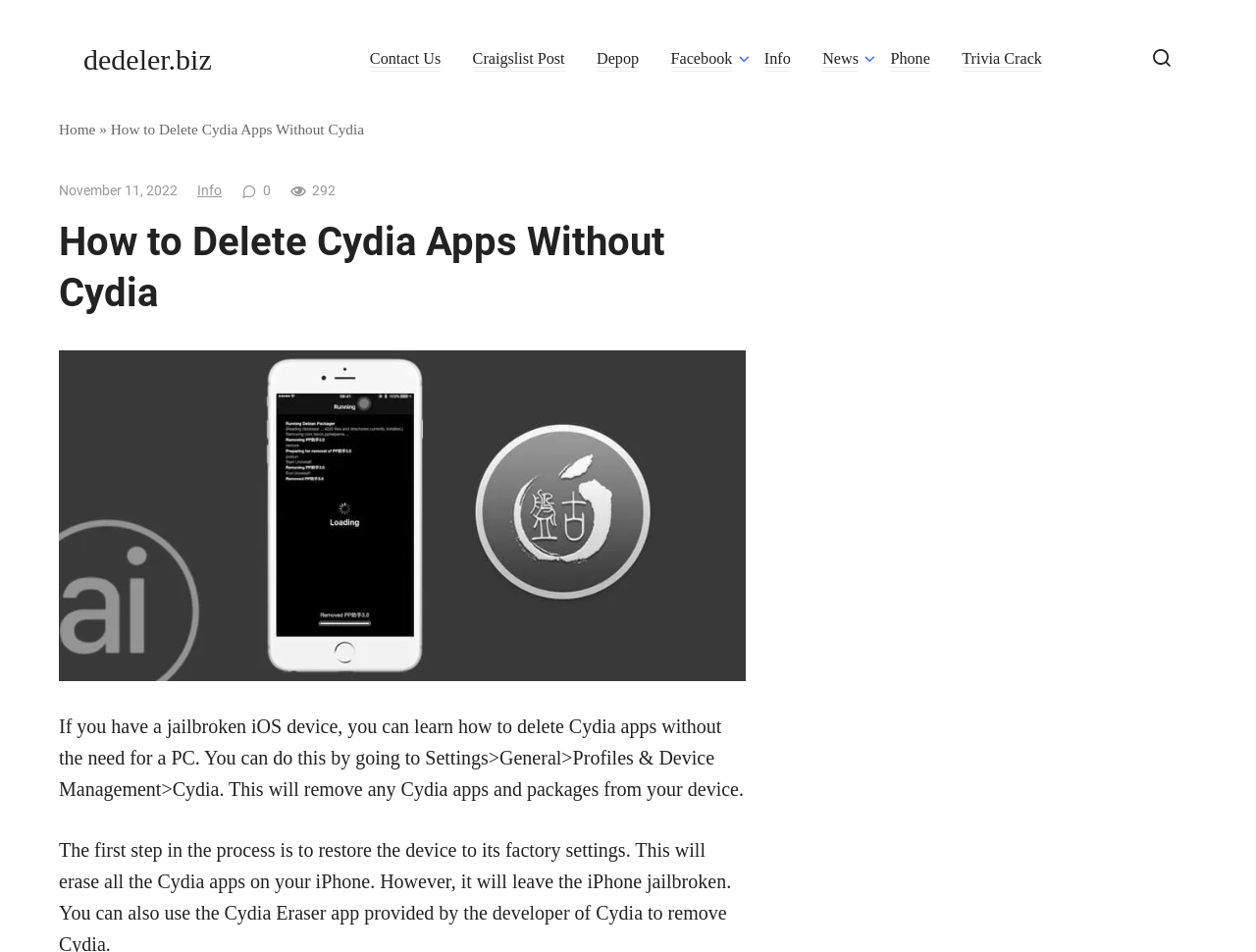Please determine the bounding box coordinates of the element's region to click for the following instruction: "read the article".

[0.047, 0.752, 0.592, 0.841]